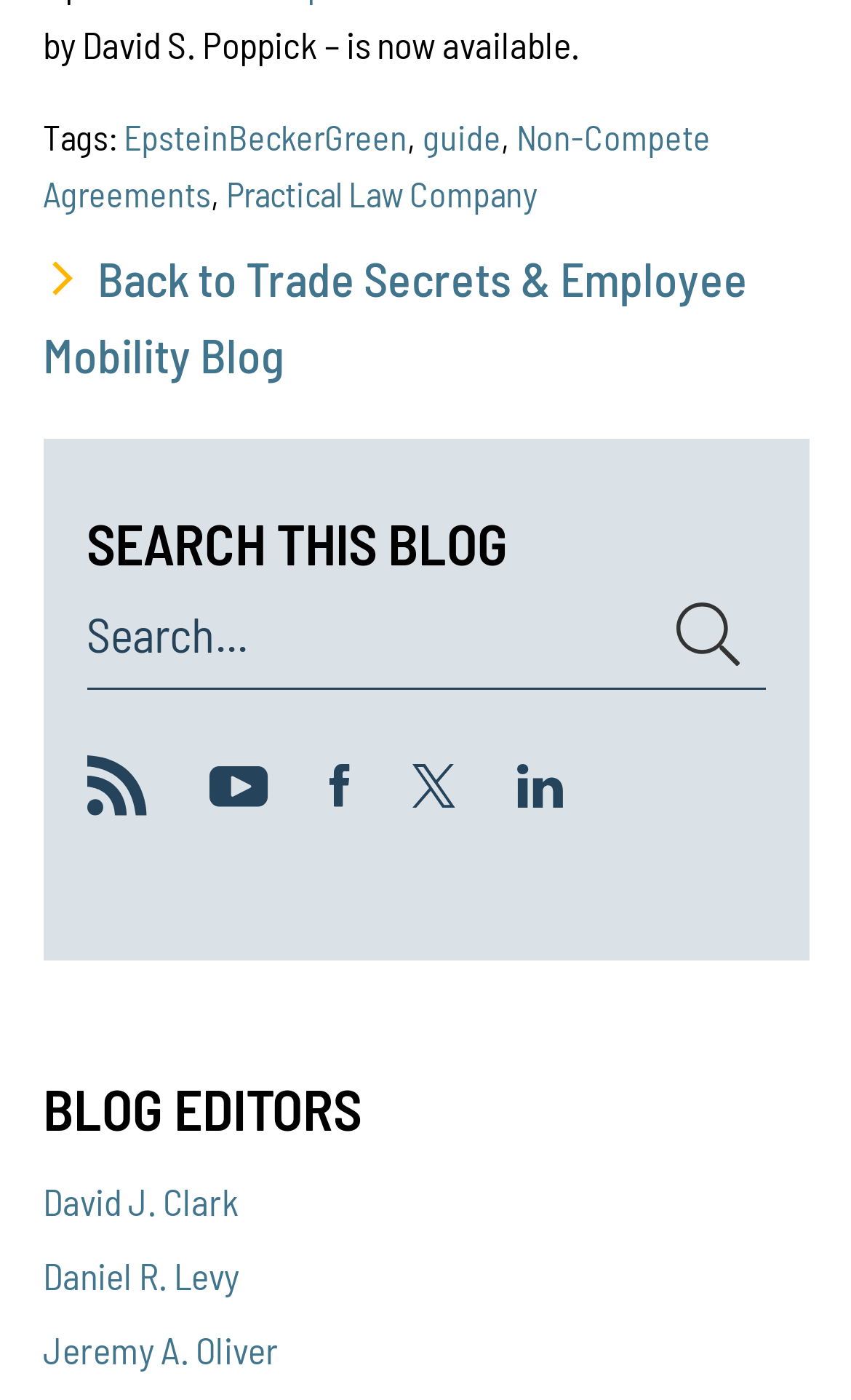How many social media links are present?
We need a detailed and exhaustive answer to the question. Please elaborate.

There are 5 social media links present on the webpage, including Youtube, Facebook, Twitter, Linkedin, and RSS, which are located at the bottom of the webpage and represented by their respective icons.